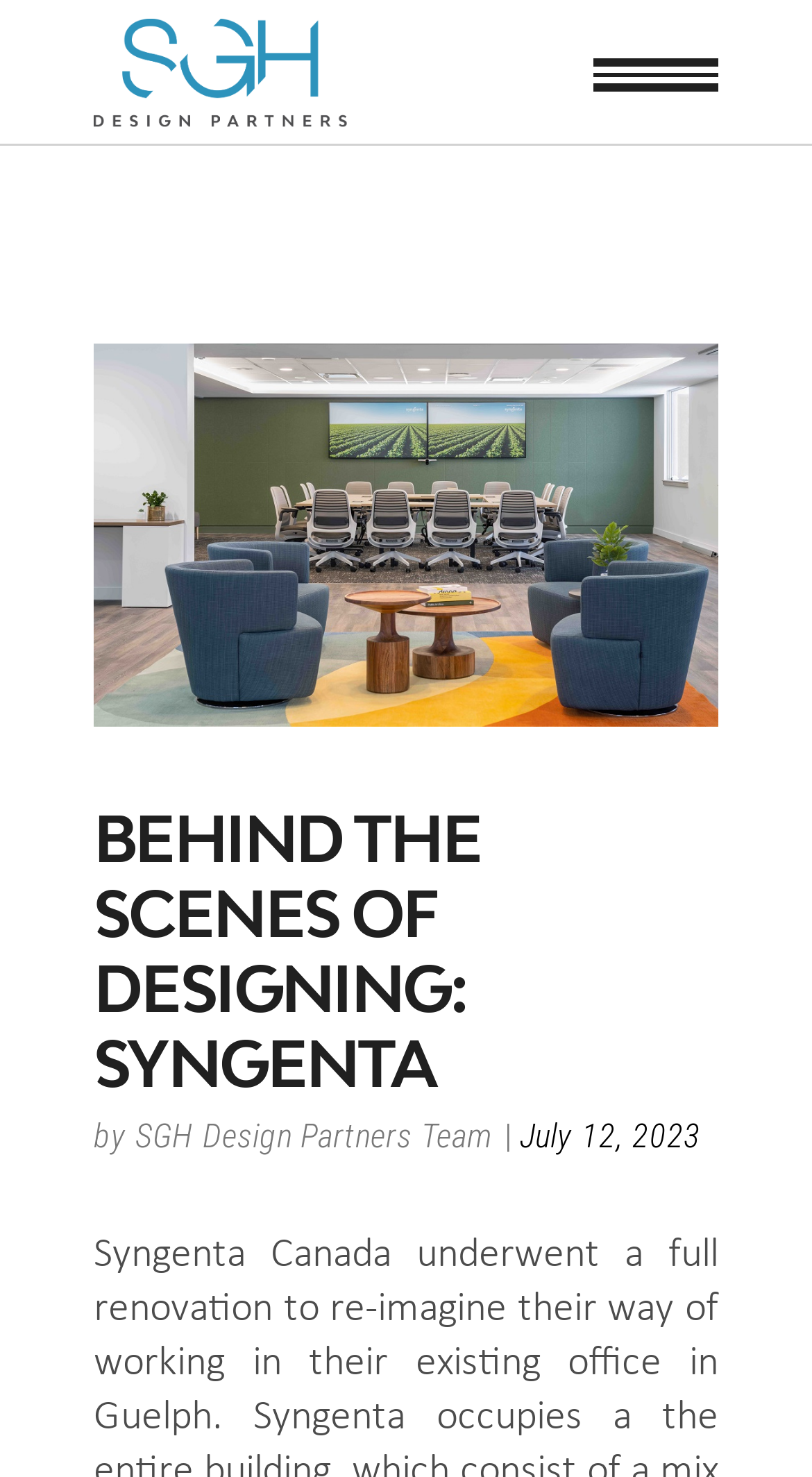Given the description alt="Mobile Logo", predict the bounding box coordinates of the UI element. Ensure the coordinates are in the format (top-left x, top-left y, bottom-right x, bottom-right y) and all values are between 0 and 1.

[0.115, 0.012, 0.429, 0.085]